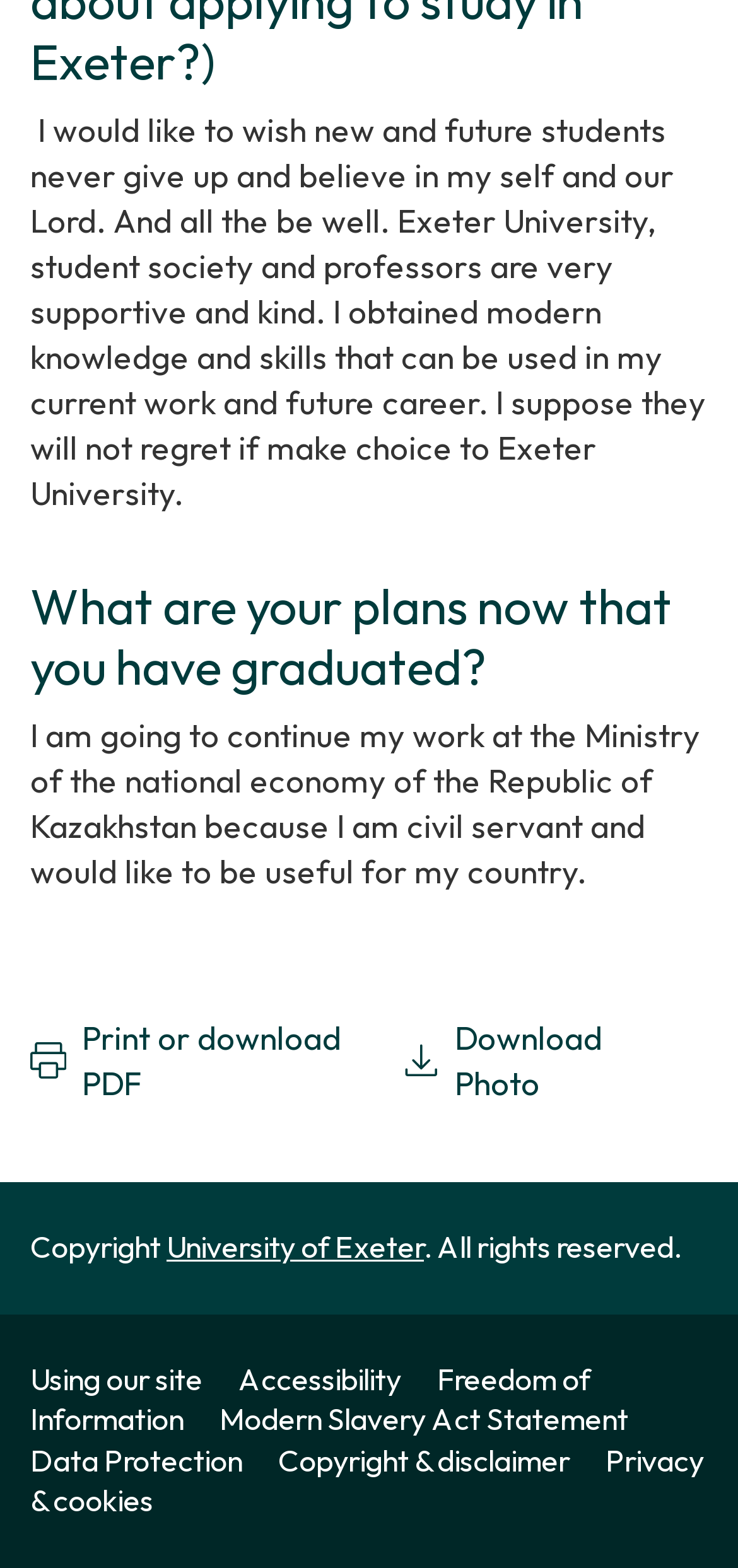Identify the bounding box coordinates of the HTML element based on this description: "Privacy & cookies".

[0.041, 0.919, 0.954, 0.969]